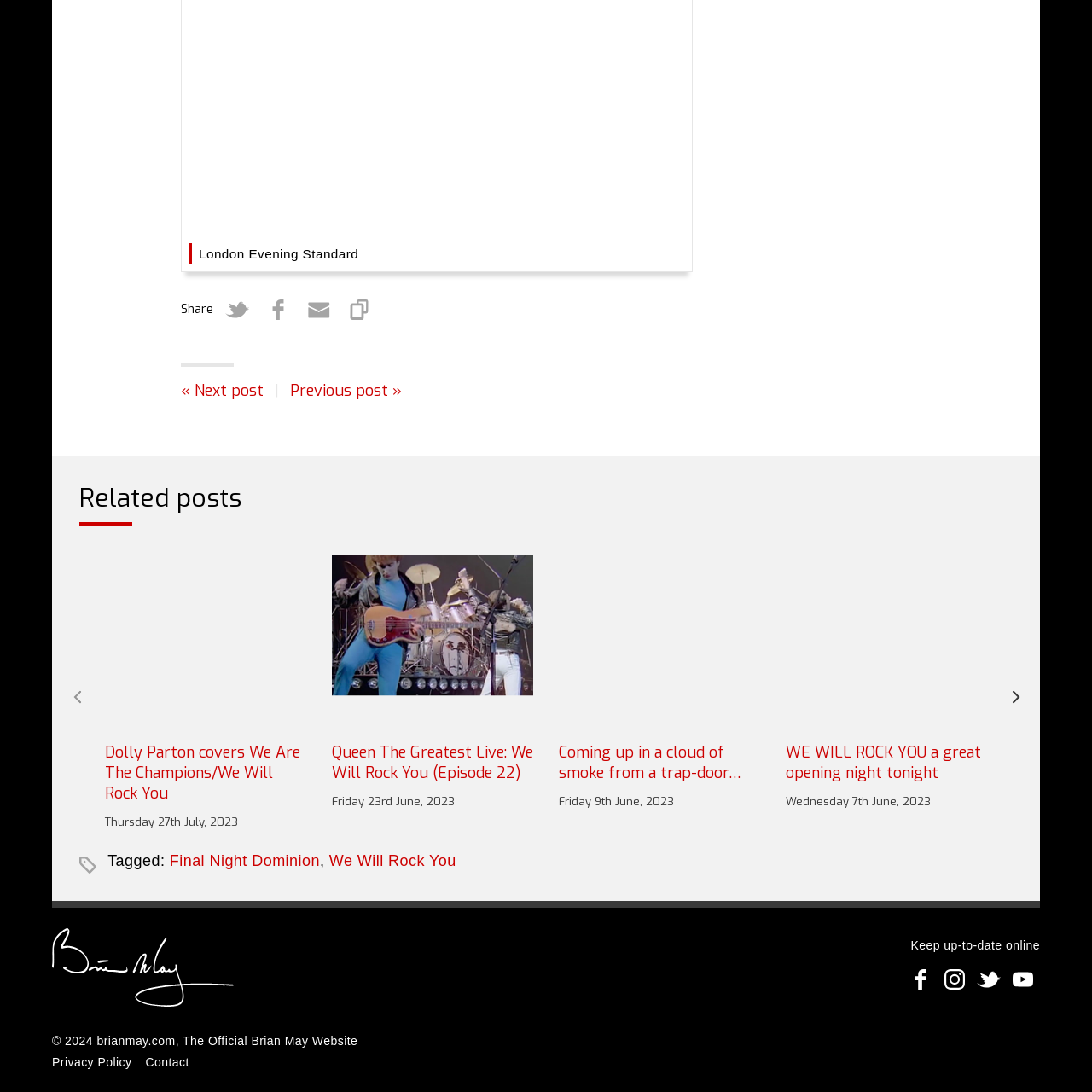What genre of music does the album blend? Look at the image outlined by the red bounding box and provide a succinct answer in one word or a brief phrase.

Country and rock